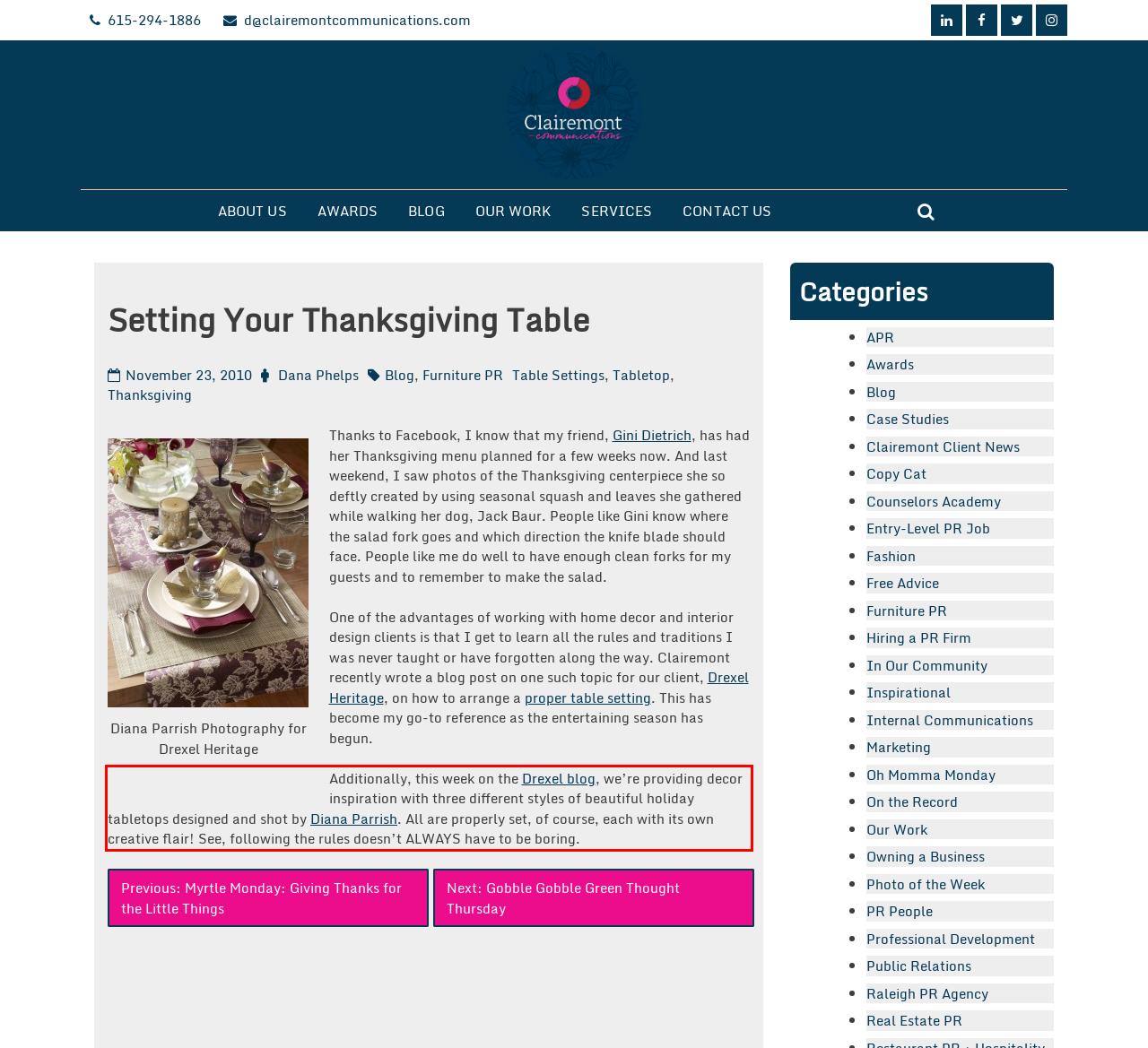There is a screenshot of a webpage with a red bounding box around a UI element. Please use OCR to extract the text within the red bounding box.

Additionally, this week on the Drexel blog, we’re providing decor inspiration with three different styles of beautiful holiday tabletops designed and shot by Diana Parrish. All are properly set, of course, each with its own creative flair! See, following the rules doesn’t ALWAYS have to be boring.